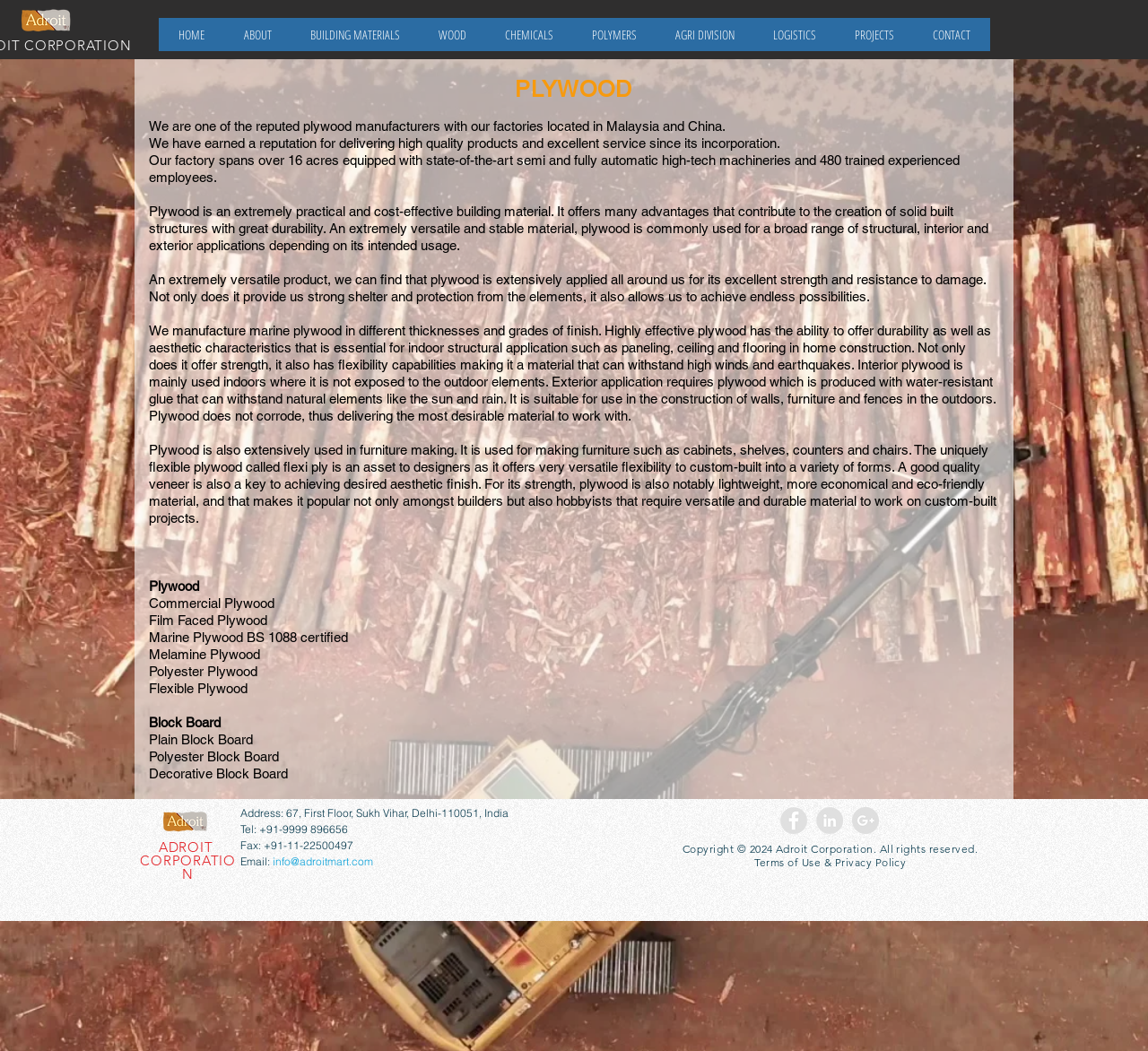What types of plywood are mentioned?
Provide a thorough and detailed answer to the question.

I found several types of plywood mentioned on the webpage, including Commercial Plywood, Film Faced Plywood, Marine Plywood, Melamine Plywood, Polyester Plywood, and Flexible Plywood. These are listed in a section of the webpage that appears to be describing the different types of plywood products offered by the company.